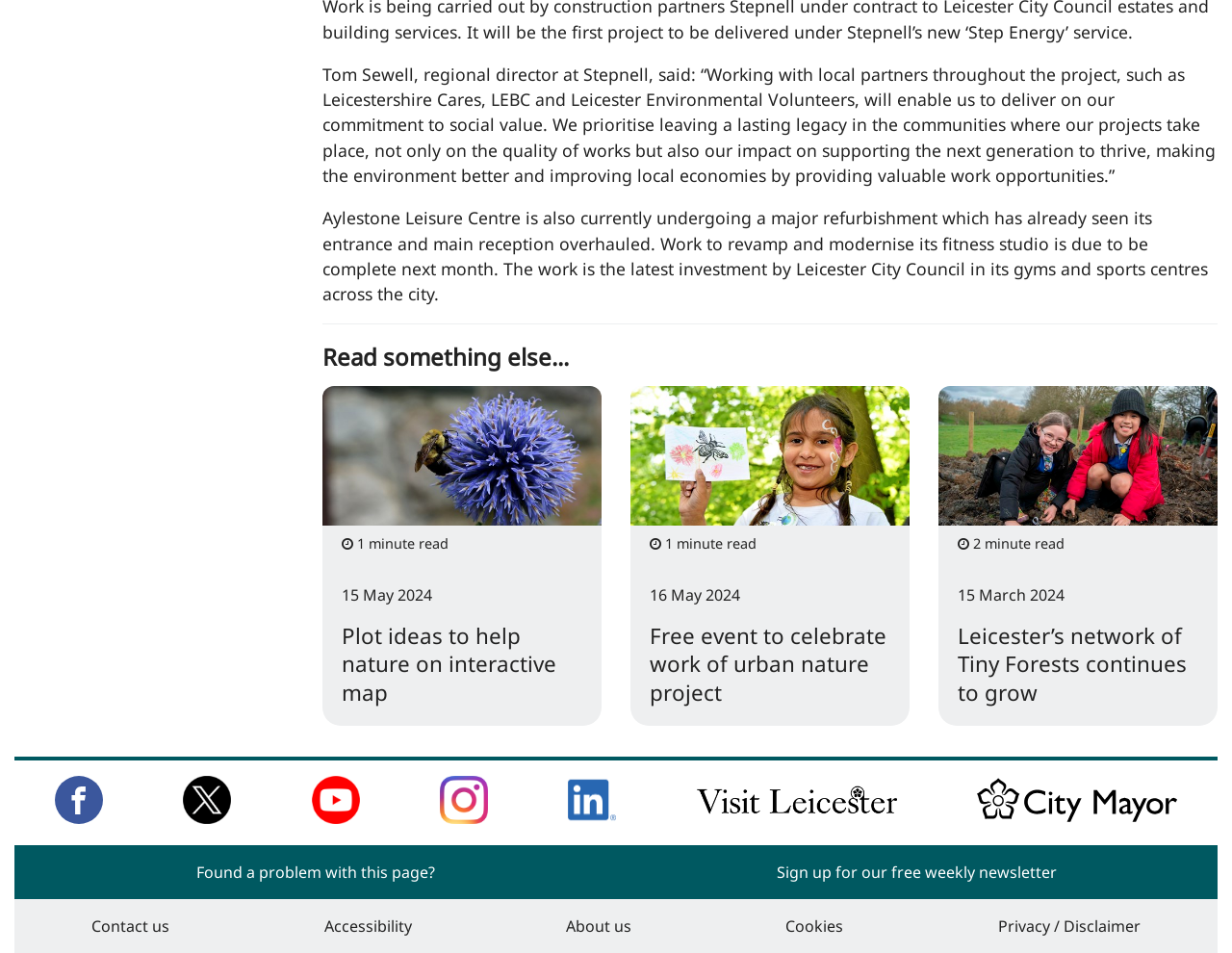Use one word or a short phrase to answer the question provided: 
What is the date of the event mentioned in the first link?

15 May 2024